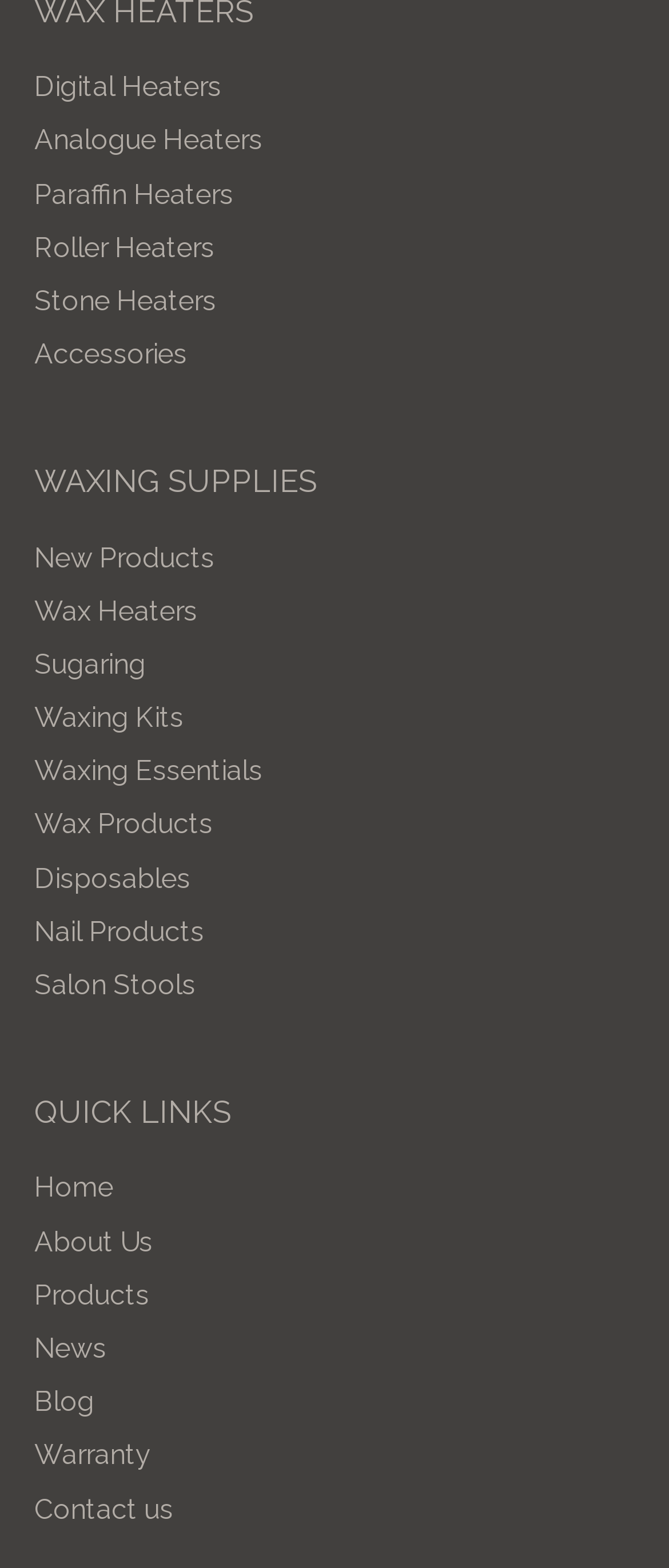Locate the bounding box coordinates of the region to be clicked to comply with the following instruction: "Go to Home". The coordinates must be four float numbers between 0 and 1, in the form [left, top, right, bottom].

[0.051, 0.747, 0.169, 0.768]